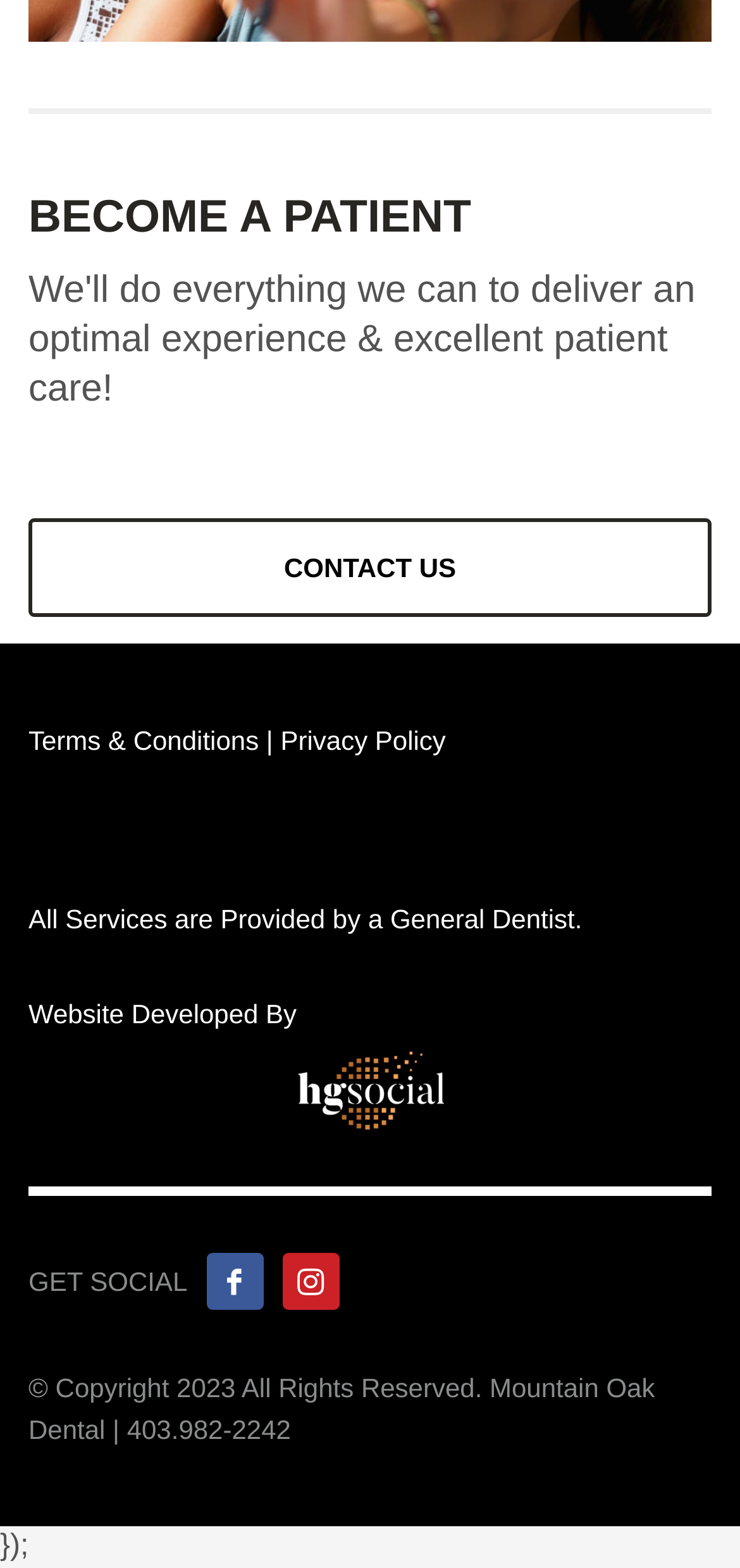What is the name of the dental clinic?
Give a one-word or short phrase answer based on the image.

Mountain Oak Dental